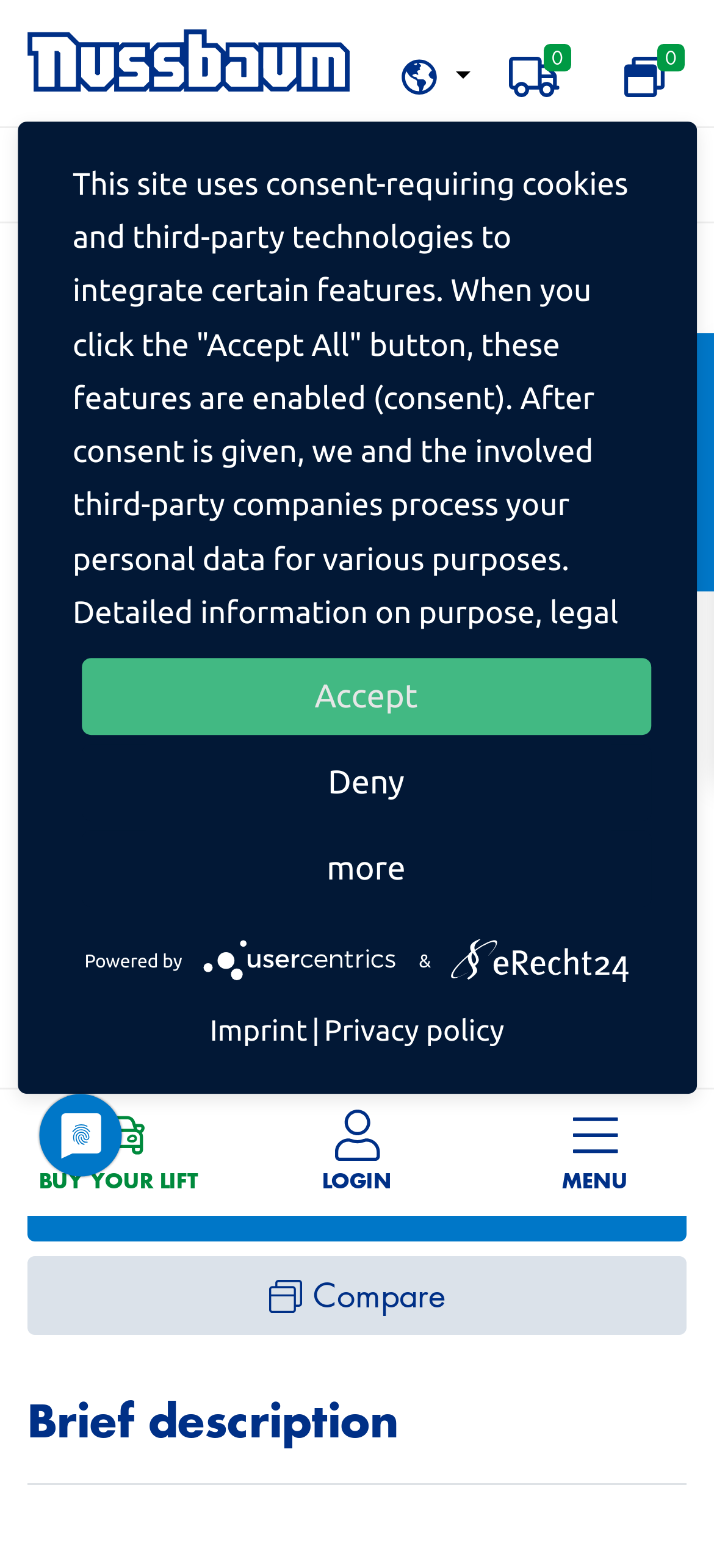How many images are there on the webpage?
Using the image, provide a concise answer in one word or a short phrase.

5